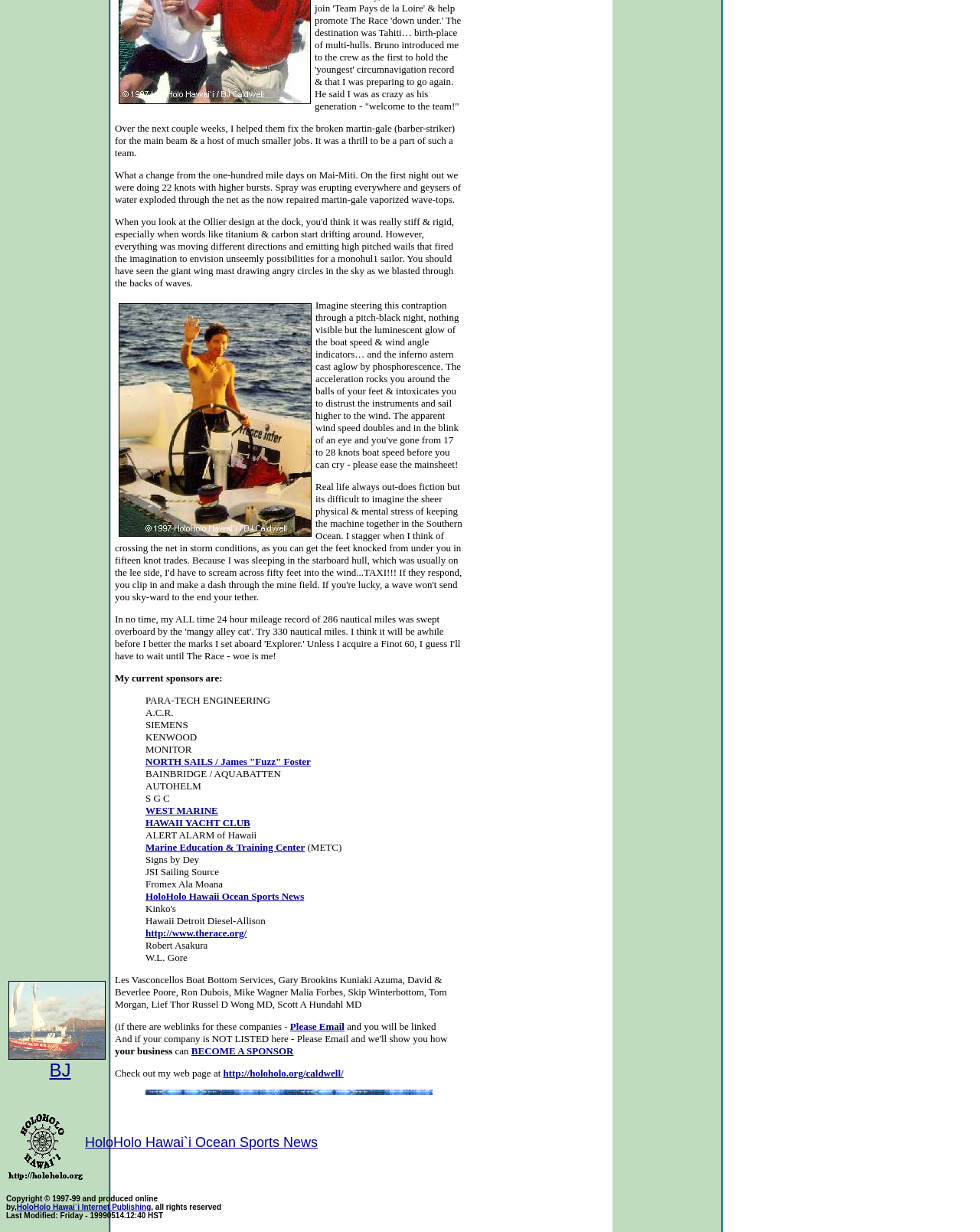How many images are on the webpage?
Please answer using one word or phrase, based on the screenshot.

3